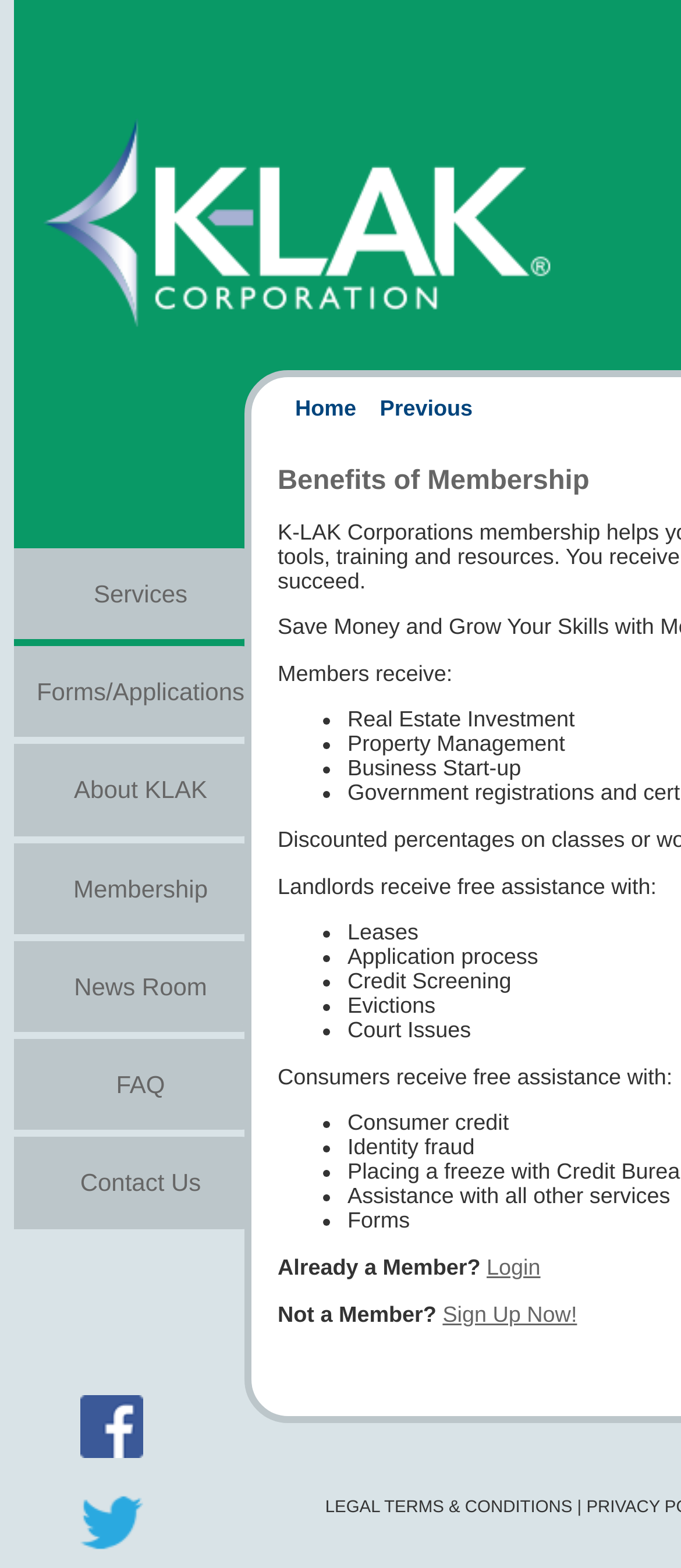Identify the bounding box coordinates of the section that should be clicked to achieve the task described: "Click on the 'LEGAL TERMS & CONDITIONS' link".

[0.478, 0.956, 0.841, 0.968]